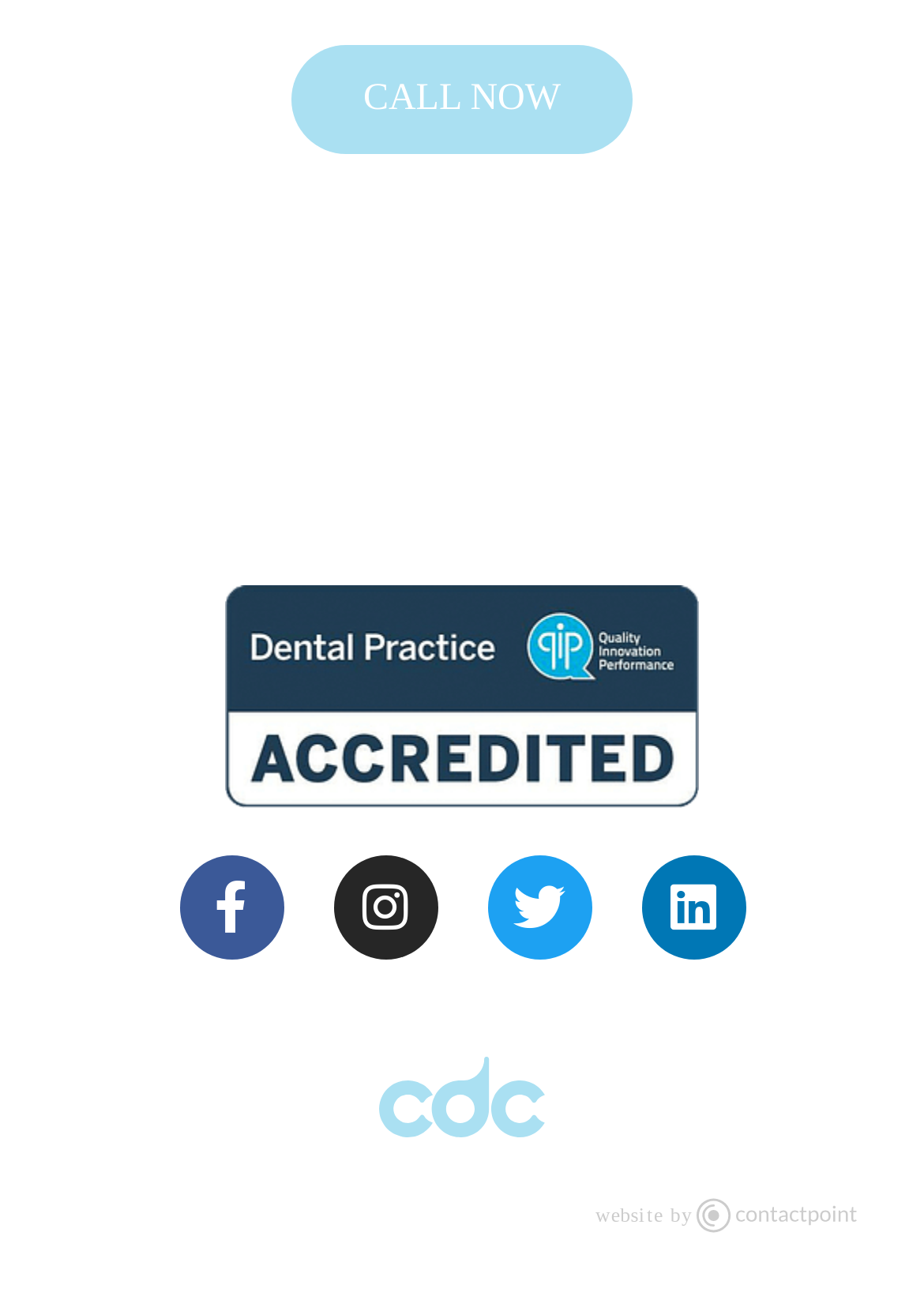Provide the bounding box coordinates, formatted as (top-left x, top-left y, bottom-right x, bottom-right y), with all values being floating point numbers between 0 and 1. Identify the bounding box of the UI element that matches the description: 03 9866 1171

[0.455, 0.288, 0.678, 0.319]